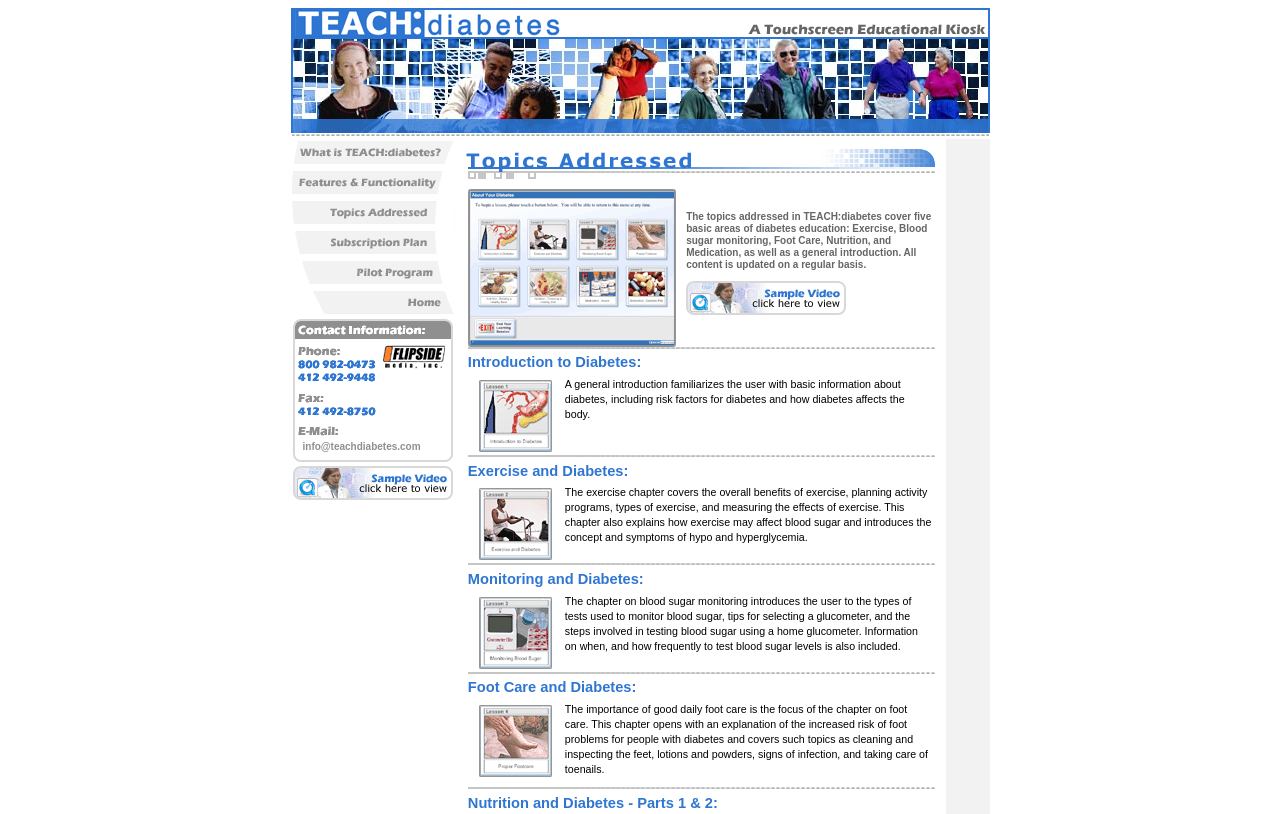What is the name of the educational kiosk?
Look at the screenshot and give a one-word or phrase answer.

A Touchscreen Educational Kiosk